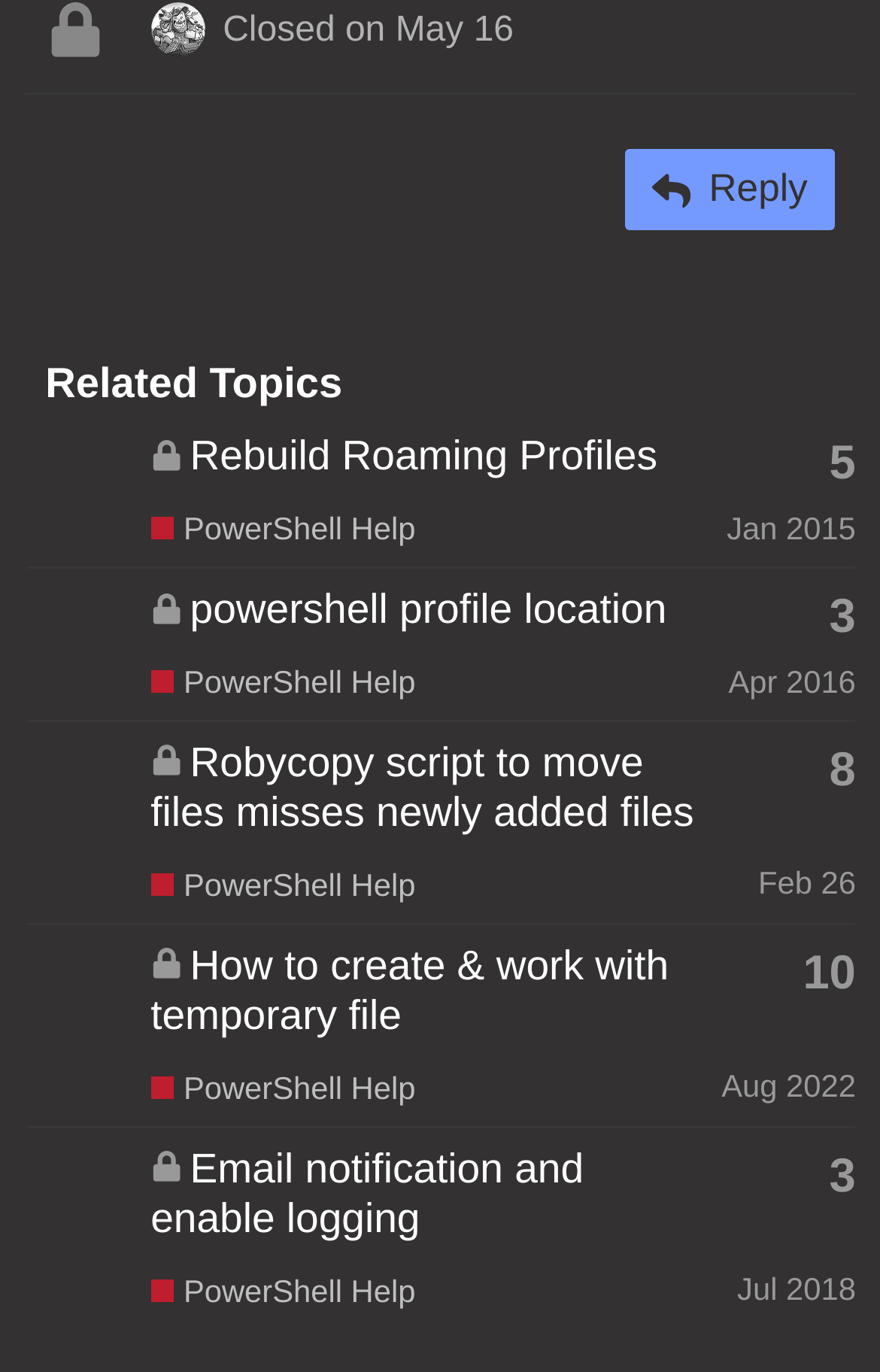Please identify the bounding box coordinates of the element's region that should be clicked to execute the following instruction: "Click the 'Reply' button". The bounding box coordinates must be four float numbers between 0 and 1, i.e., [left, top, right, bottom].

[0.711, 0.109, 0.949, 0.168]